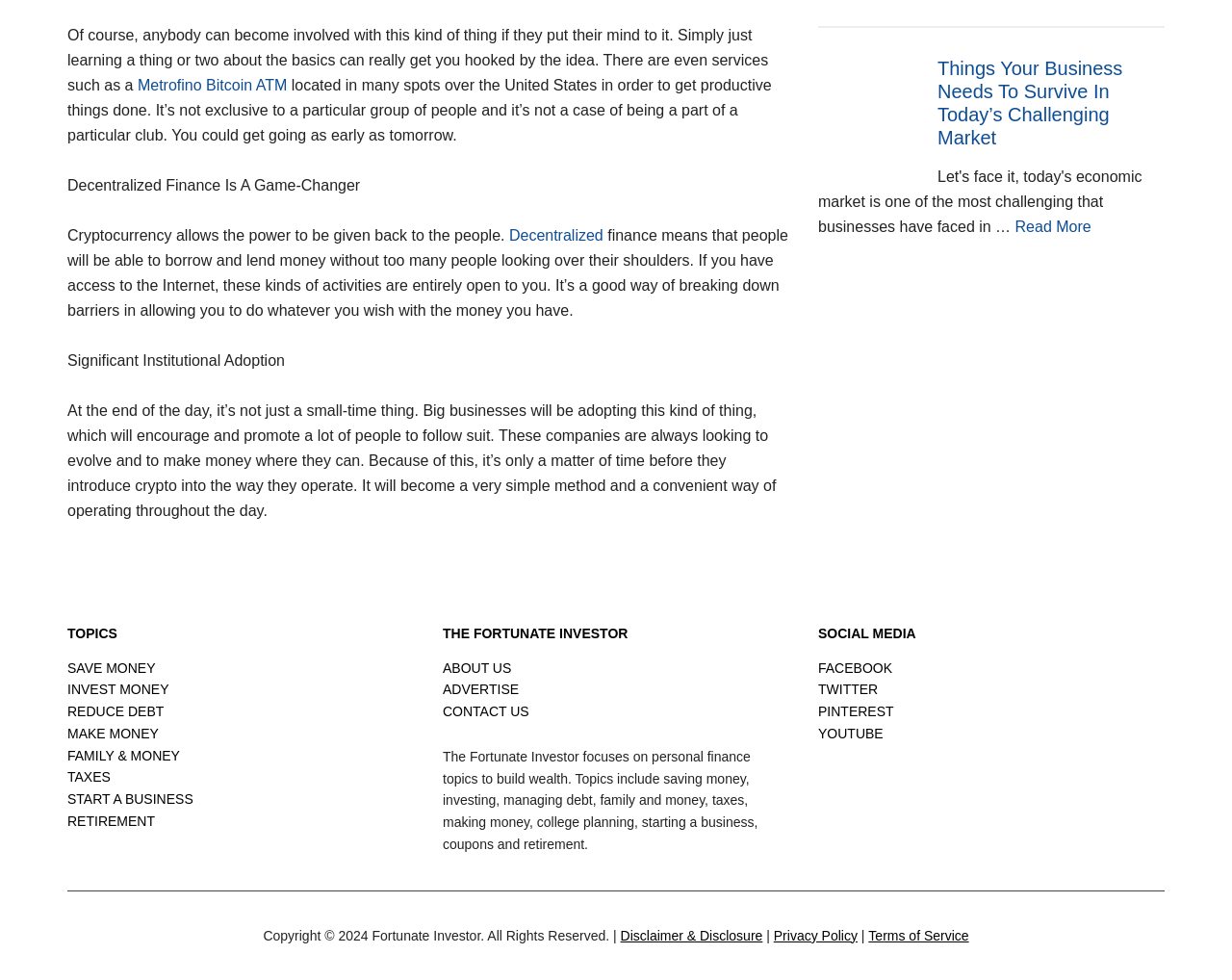Please specify the bounding box coordinates in the format (top-left x, top-left y, bottom-right x, bottom-right y), with values ranging from 0 to 1. Identify the bounding box for the UI component described as follows: MAKE MONEY

[0.055, 0.74, 0.129, 0.756]